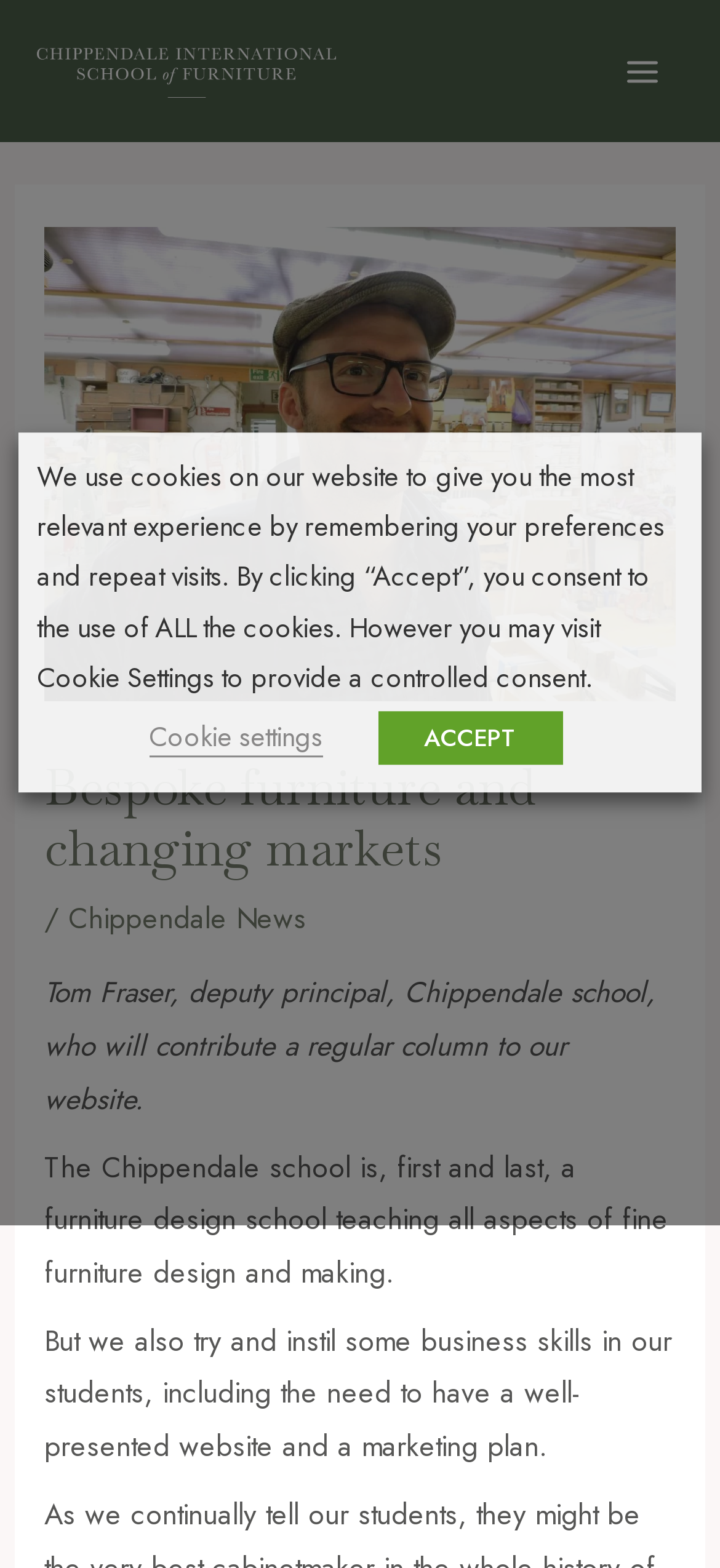What is the purpose of the school?
Please provide a comprehensive answer based on the information in the image.

The text element with the description 'The Chippendale school is, first and last, a furniture design school teaching all aspects of fine furniture design and making.' indicates that the purpose of the school is to teach furniture design and making.